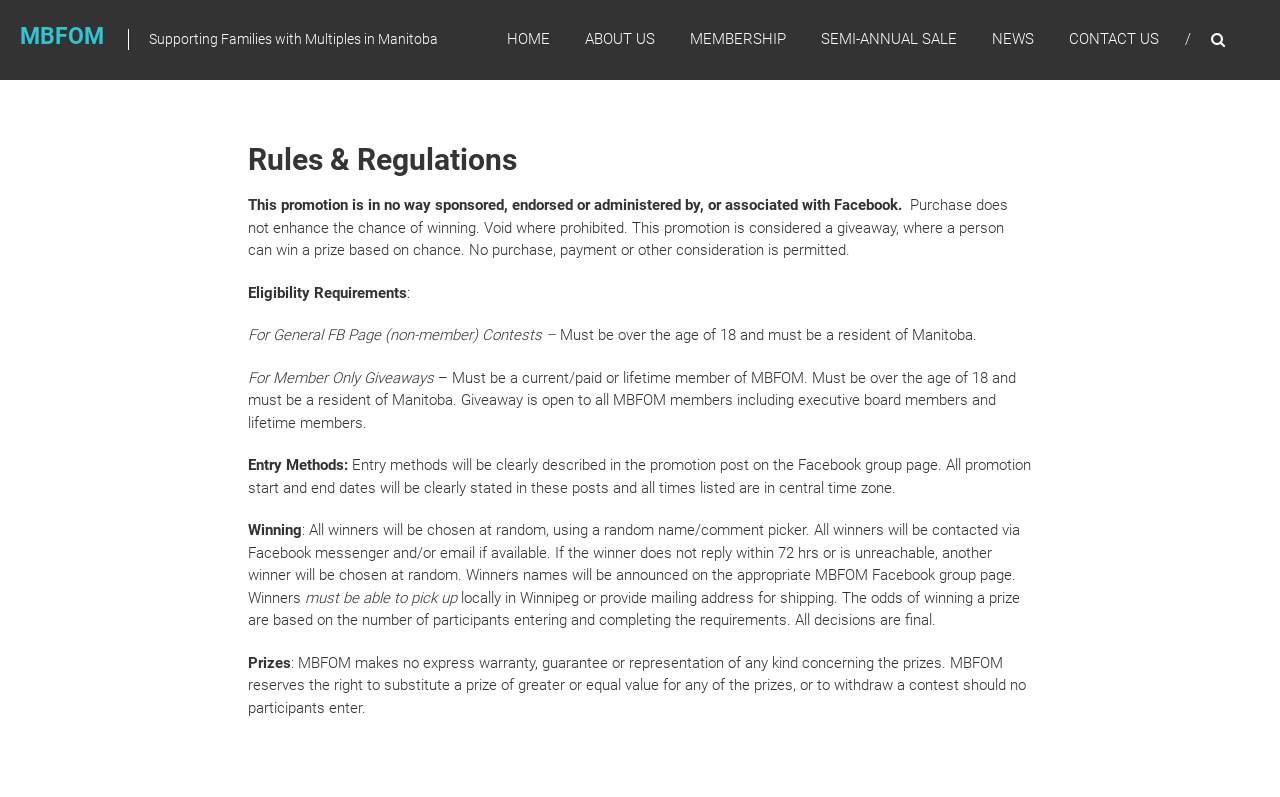What is the purpose of the promotion?
Using the image as a reference, answer the question in detail.

The purpose of the promotion is a giveaway, where a person can win a prize based on chance, as mentioned in the StaticText 'This promotion is considered a giveaway, where a person can win a prize based on chance.'